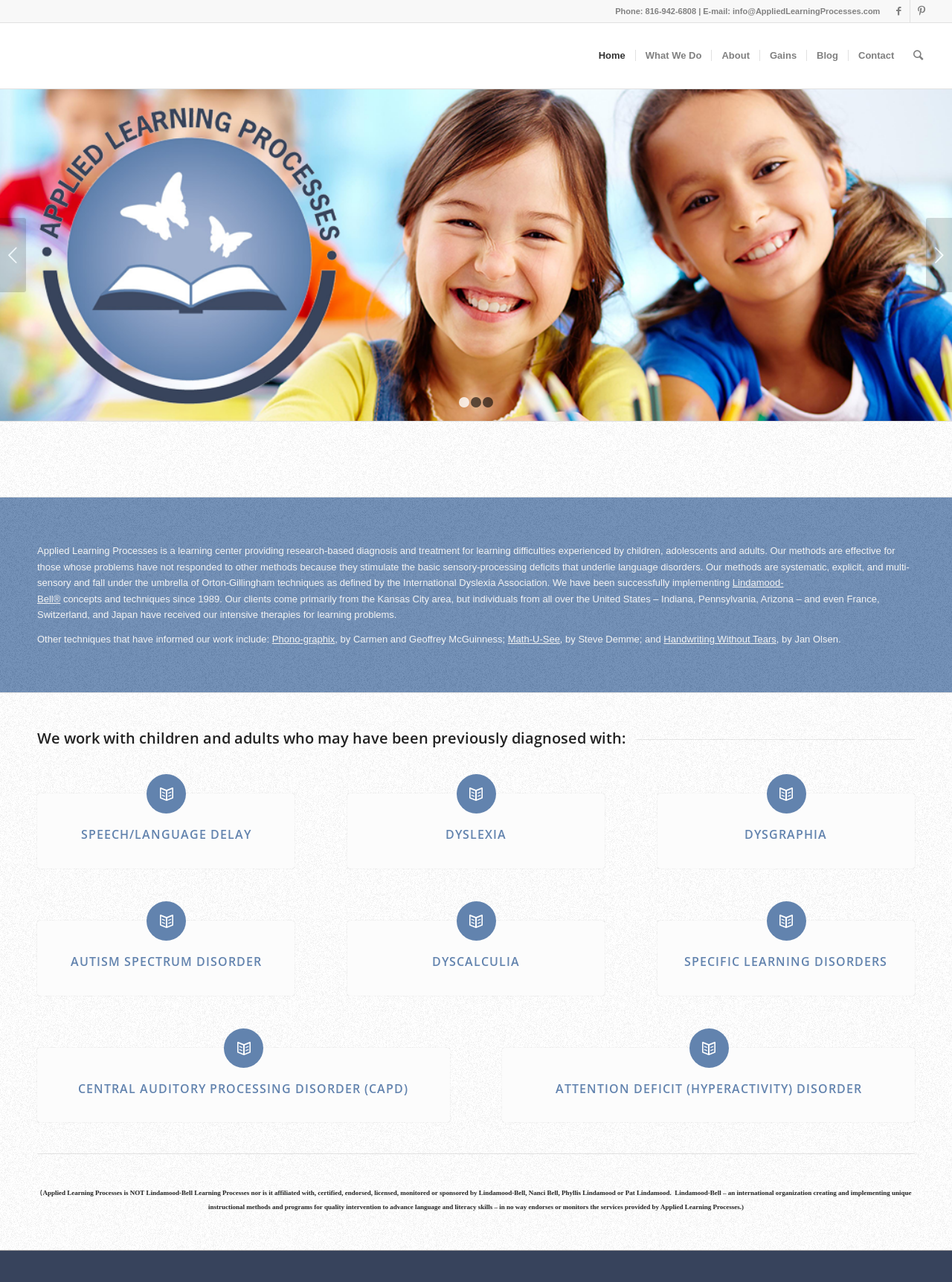Please specify the coordinates of the bounding box for the element that should be clicked to carry out this instruction: "Click the 'Phono-graphix' link". The coordinates must be four float numbers between 0 and 1, formatted as [left, top, right, bottom].

[0.286, 0.494, 0.352, 0.502]